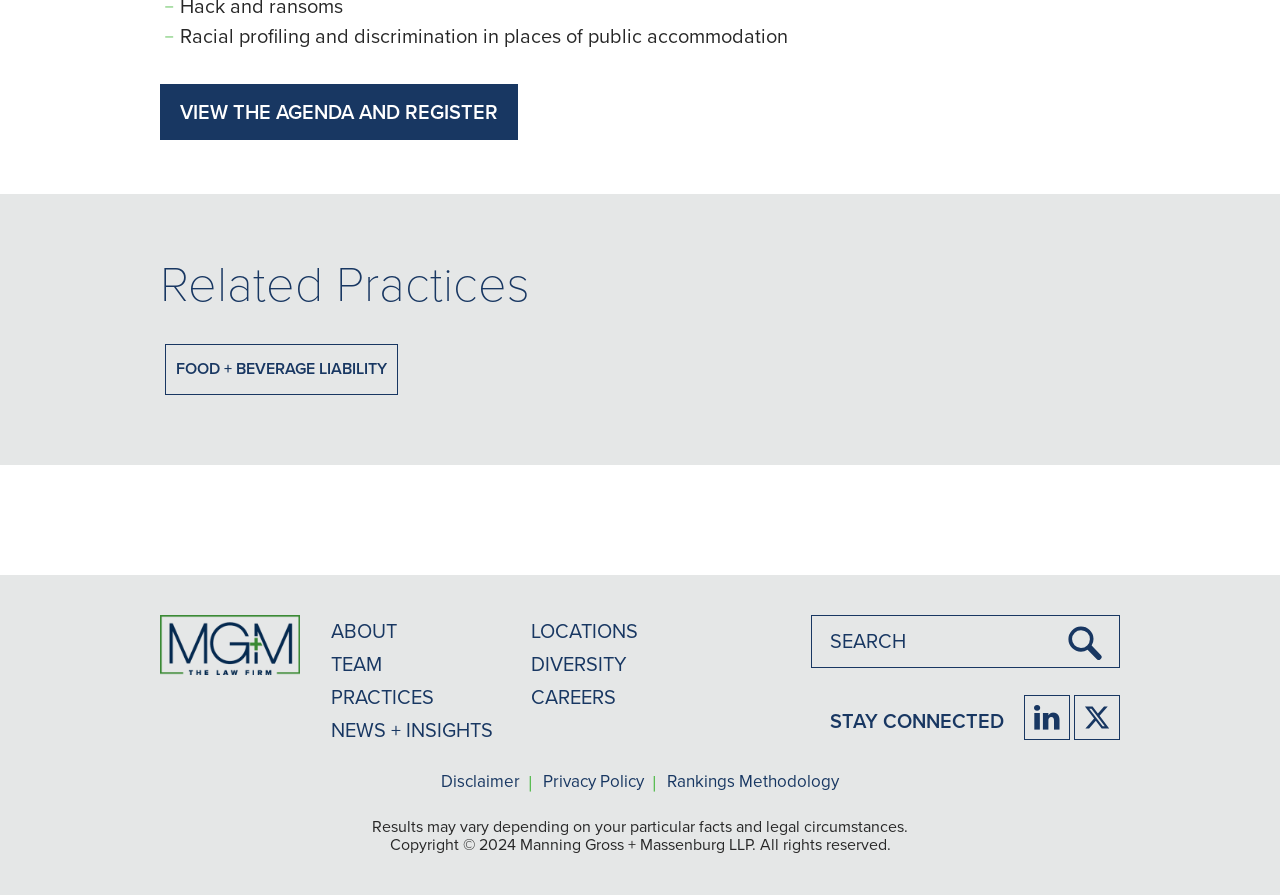Could you provide the bounding box coordinates for the portion of the screen to click to complete this instruction: "Search"?

[0.633, 0.687, 0.875, 0.746]